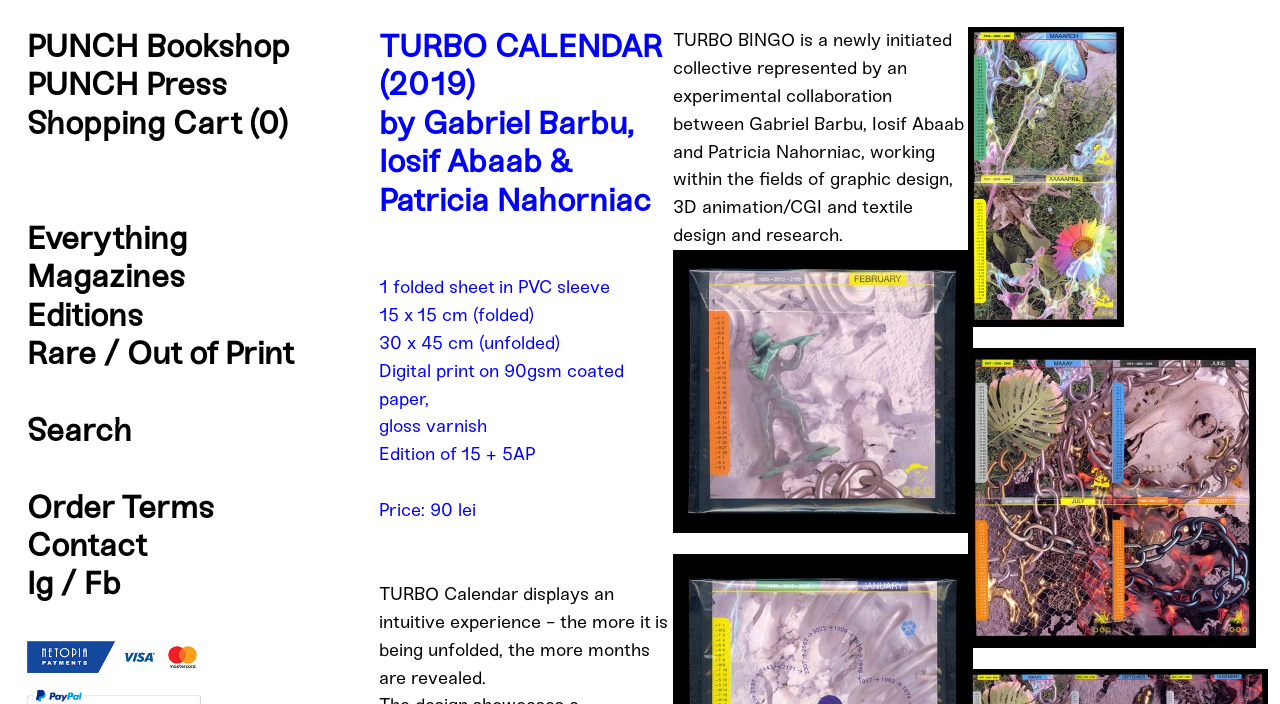Locate the coordinates of the bounding box for the clickable region that fulfills this instruction: "Visit Ig page".

[0.021, 0.802, 0.041, 0.856]